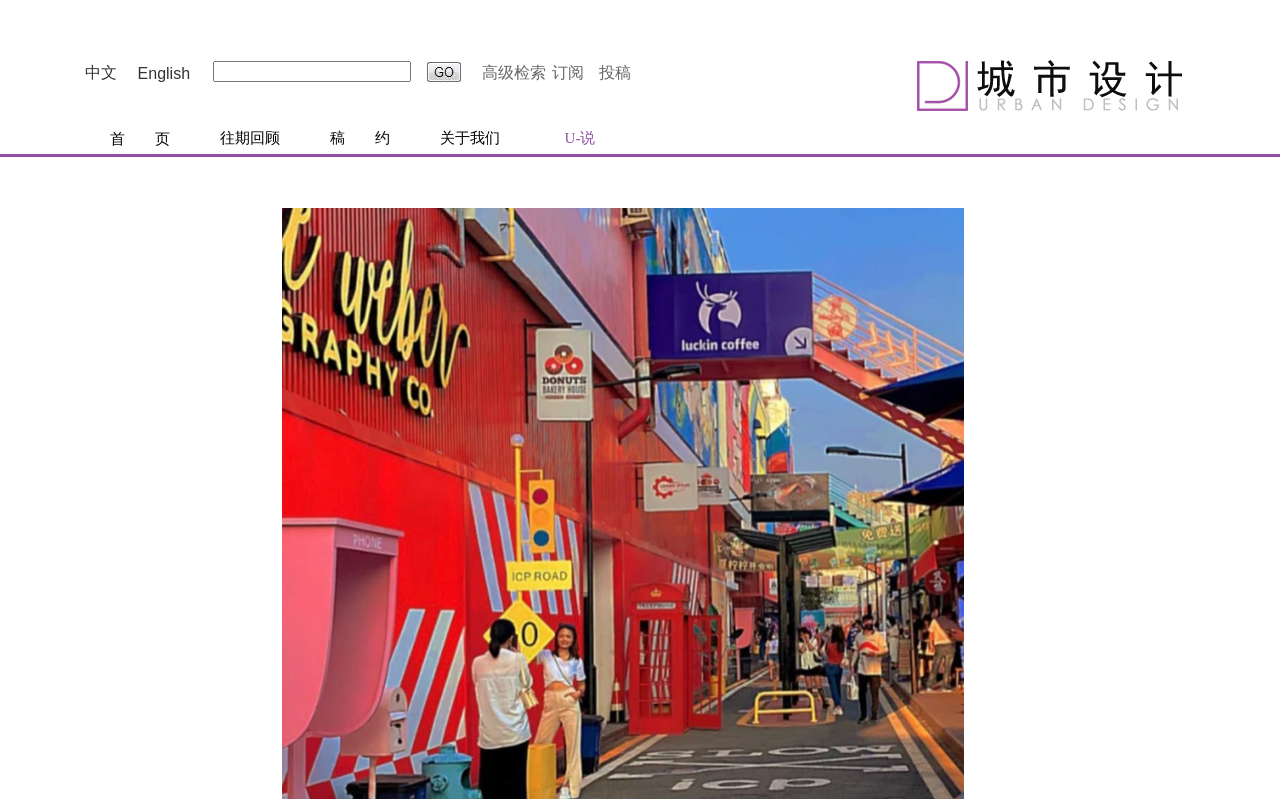Please reply with a single word or brief phrase to the question: 
What is the content of the image in the bottom section?

Unknown